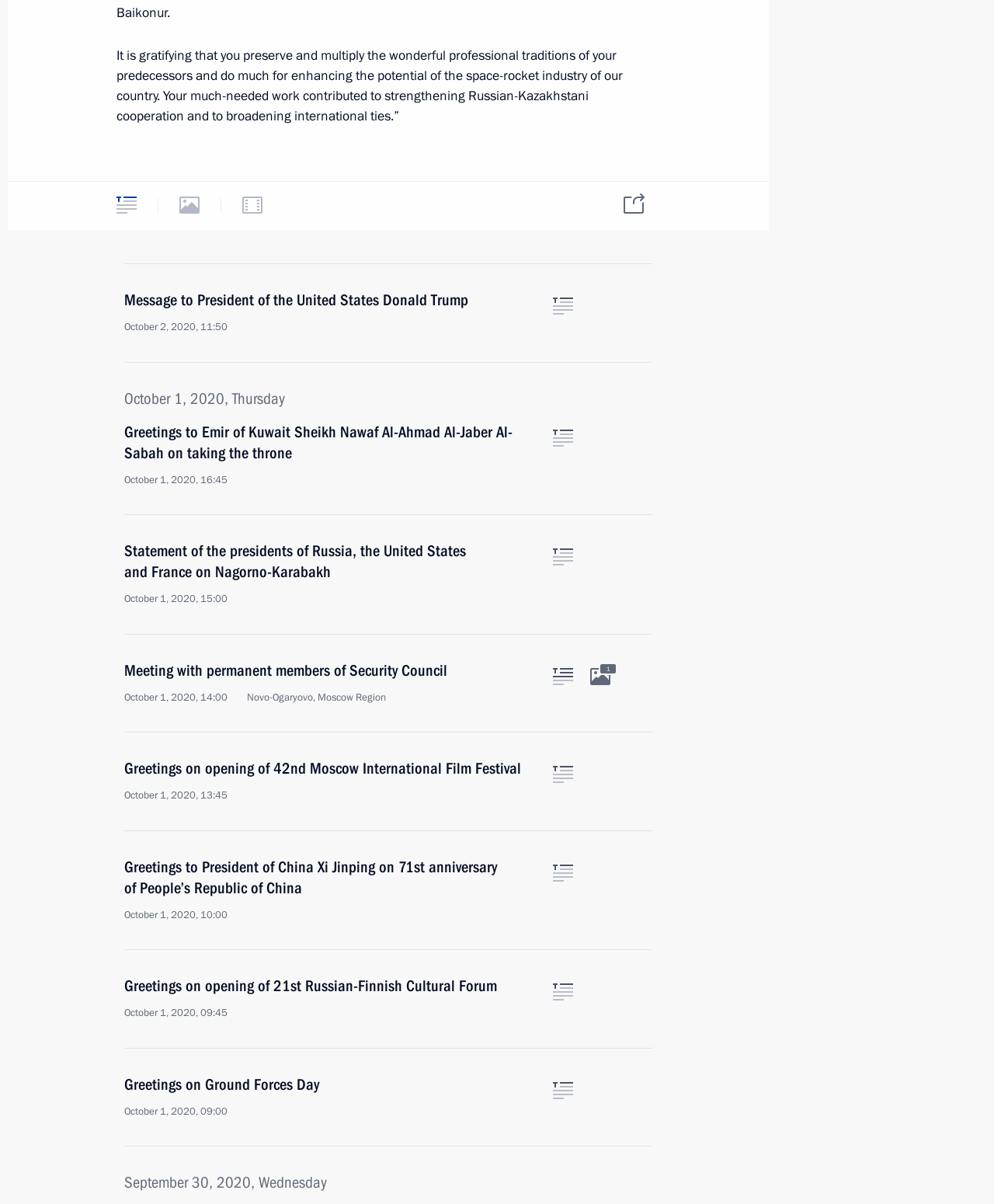Predict the bounding box of the UI element that fits this description: "Using website content".

[0.547, 0.593, 0.642, 0.605]